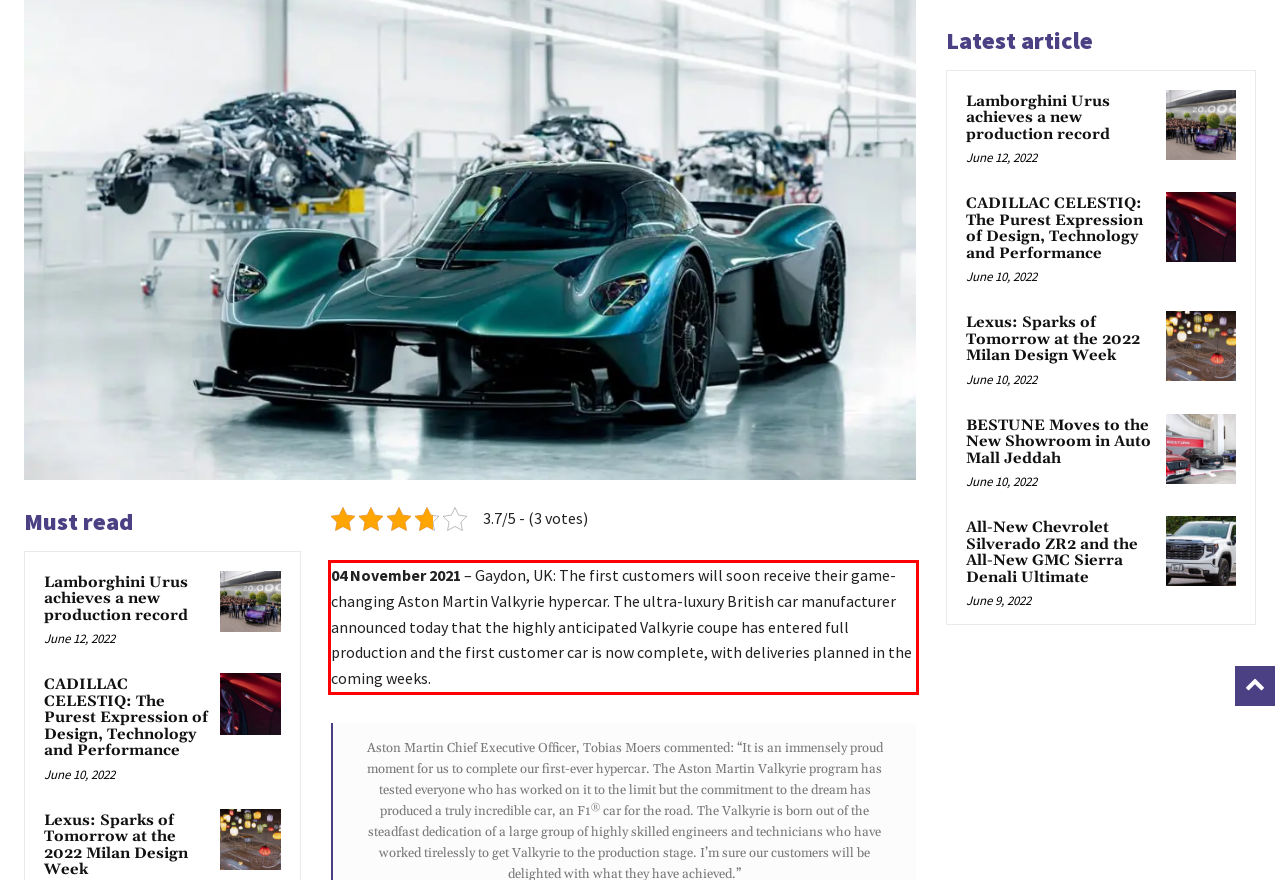Please extract the text content from the UI element enclosed by the red rectangle in the screenshot.

04 November 2021 – Gaydon, UK: The first customers will soon receive their game-changing Aston Martin Valkyrie hypercar. The ultra-luxury British car manufacturer announced today that the highly anticipated Valkyrie coupe has entered full production and the first customer car is now complete, with deliveries planned in the coming weeks.